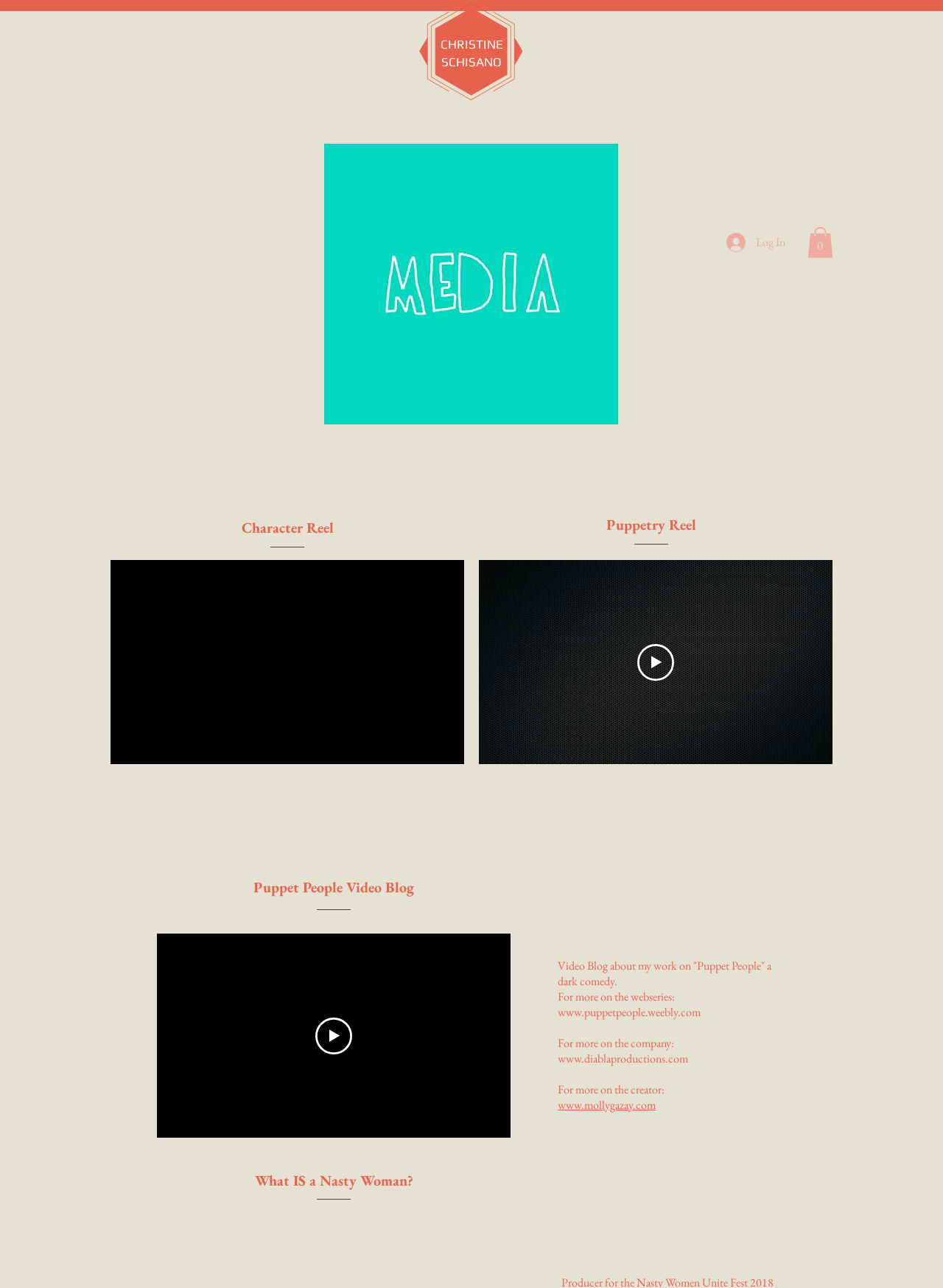Provide a single word or phrase answer to the question: 
What is the text above the 'Cart with 0 items' button?

CHRISTINE SCHISANO